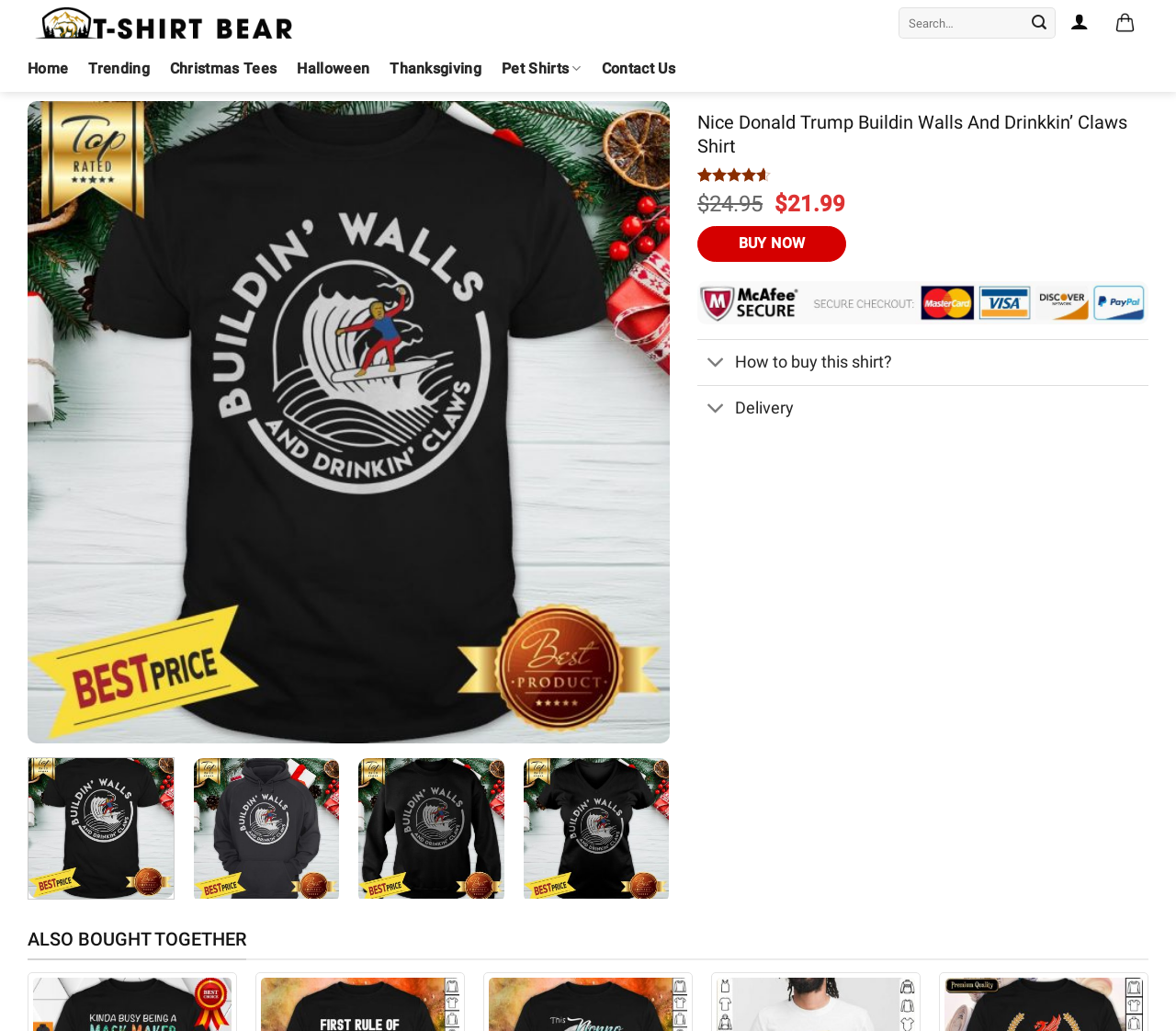Find and indicate the bounding box coordinates of the region you should select to follow the given instruction: "View the product details".

[0.593, 0.107, 0.977, 0.153]